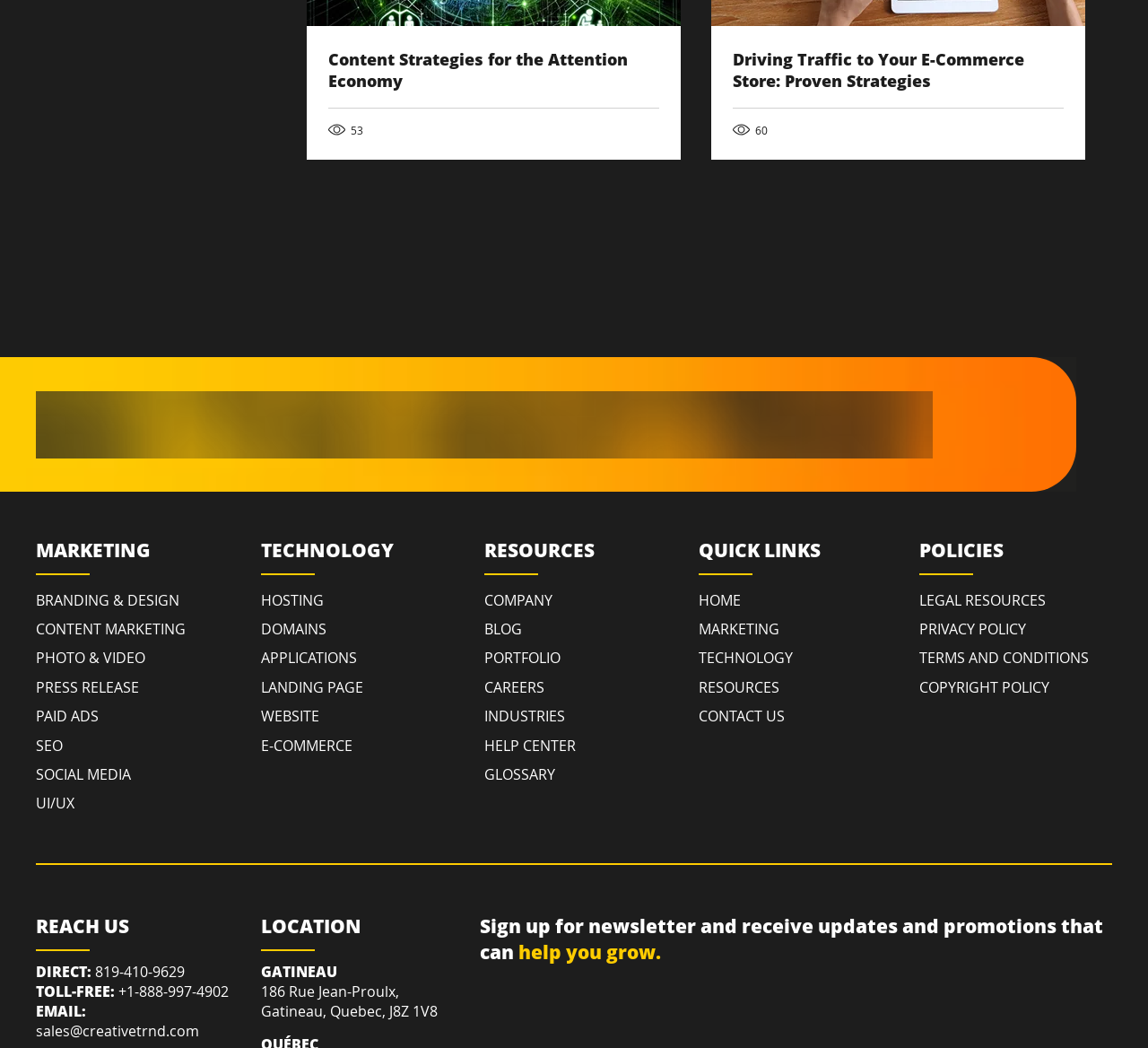How many views does the 'Driving Traffic to Your E-Commerce Store' link have?
Respond with a short answer, either a single word or a phrase, based on the image.

60 views